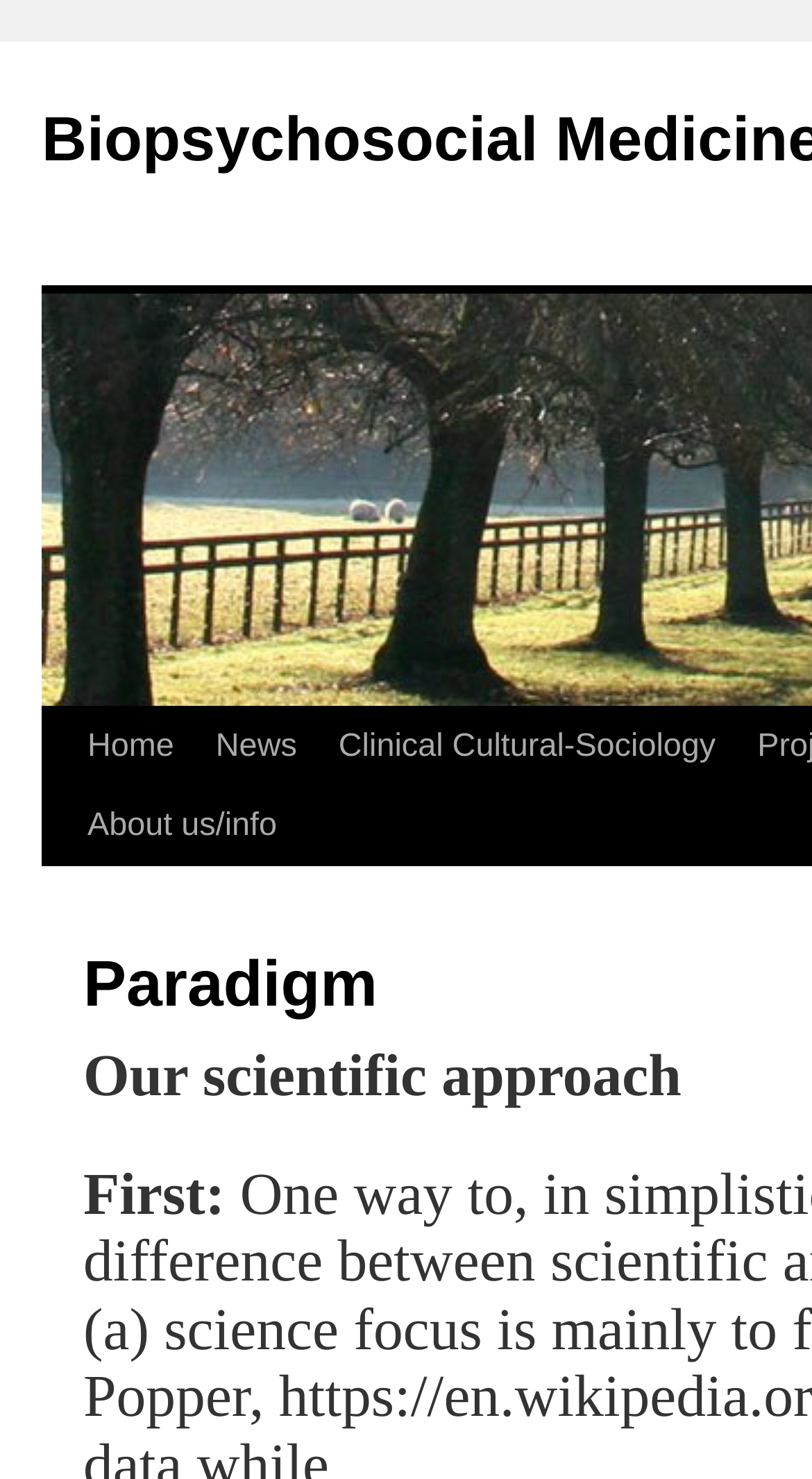Provide a one-word or short-phrase response to the question:
What is the last main menu item?

About us/info